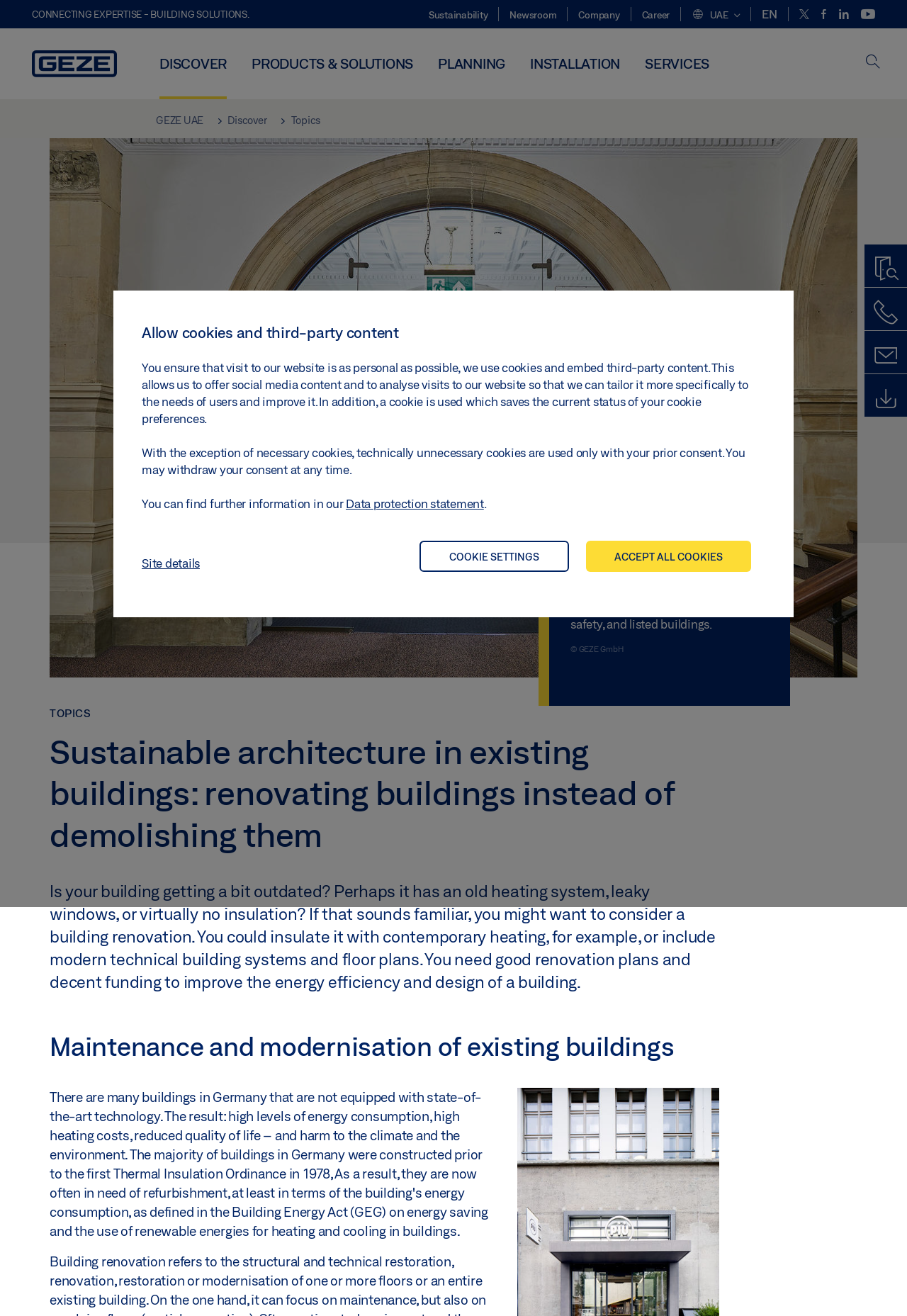Please locate the clickable area by providing the bounding box coordinates to follow this instruction: "View post from November 28, 2018".

None